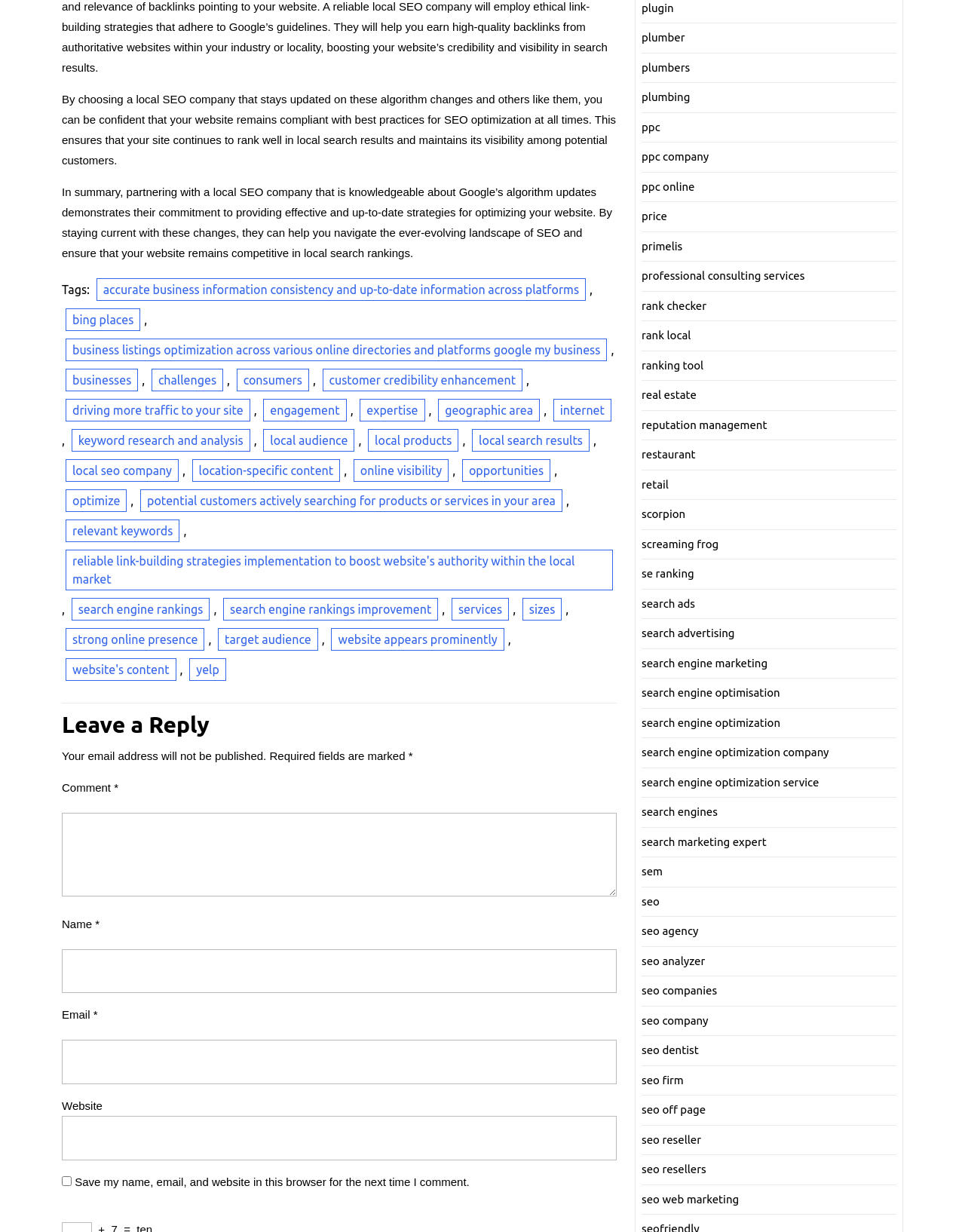Show the bounding box coordinates for the HTML element described as: "seo firm".

[0.665, 0.871, 0.708, 0.882]